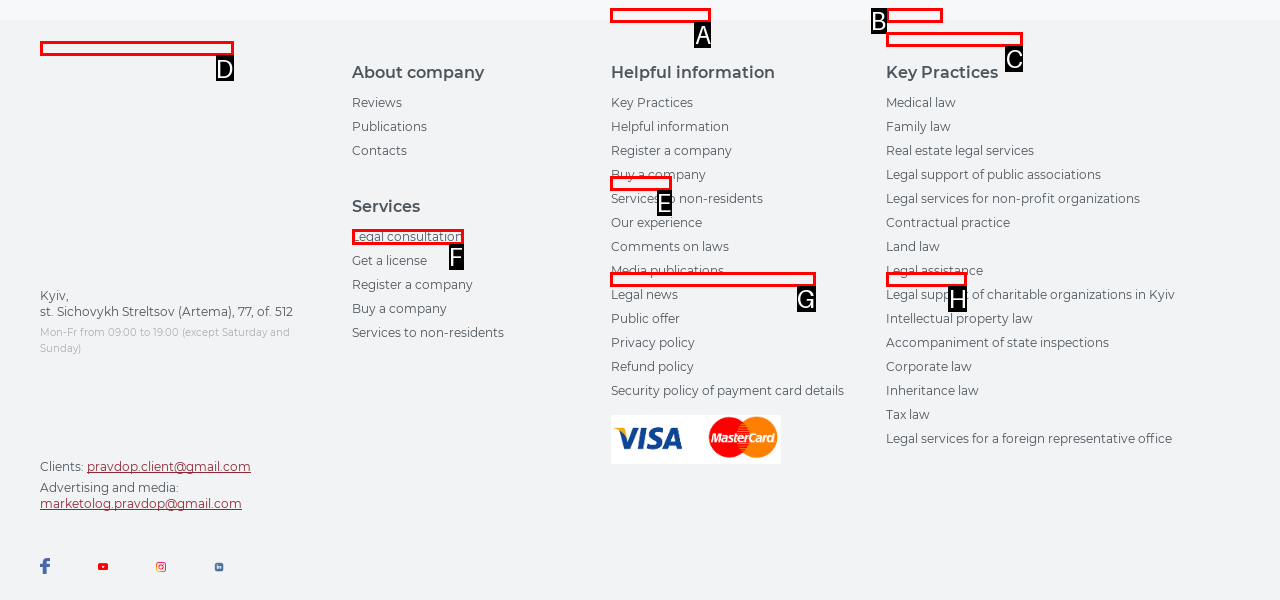Select the proper UI element to click in order to perform the following task: Go to the 'Home' page. Indicate your choice with the letter of the appropriate option.

None